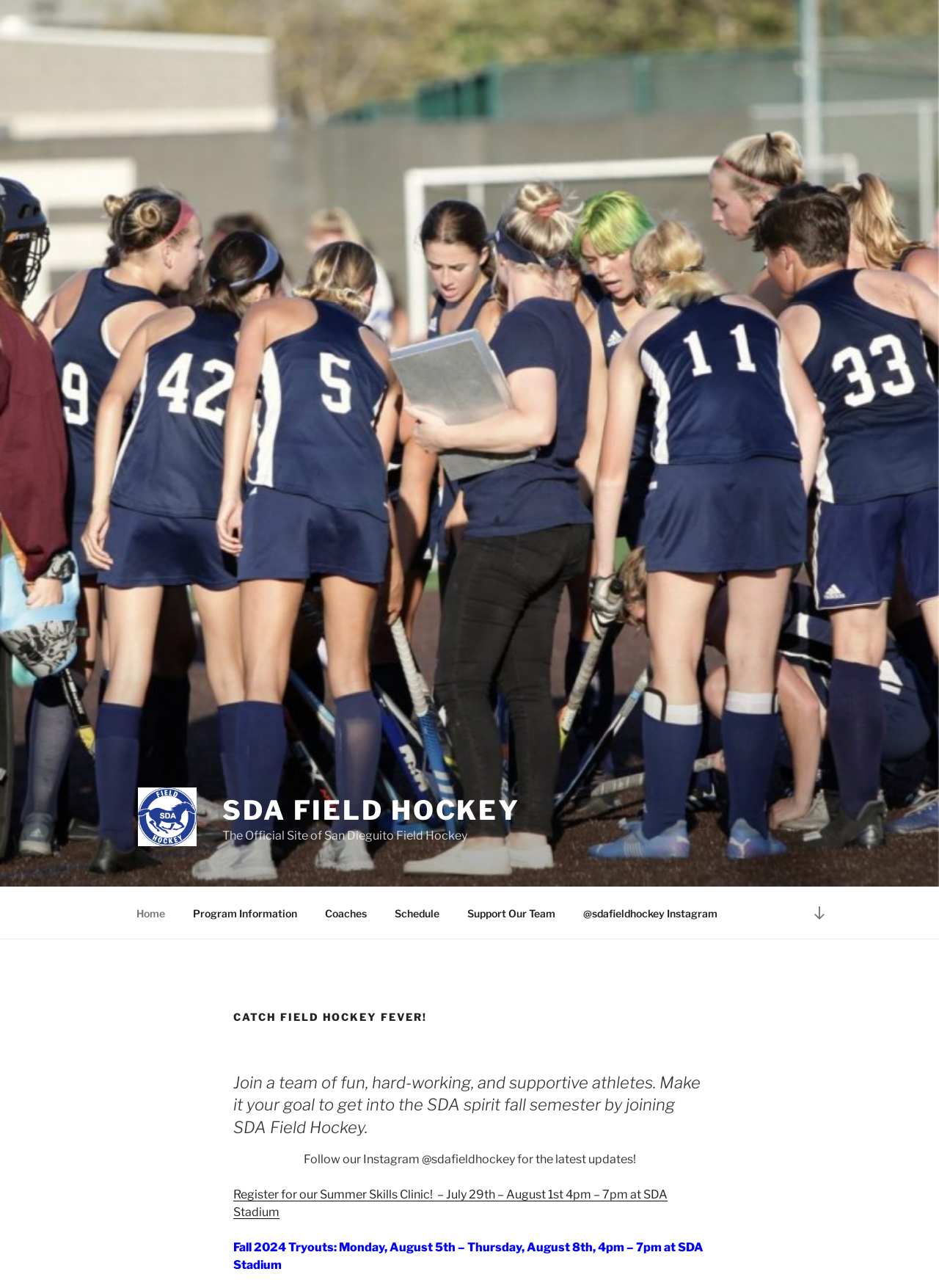Locate the bounding box of the UI element described by: "parent_node: SDA FIELD HOCKEY" in the given webpage screenshot.

[0.147, 0.611, 0.234, 0.661]